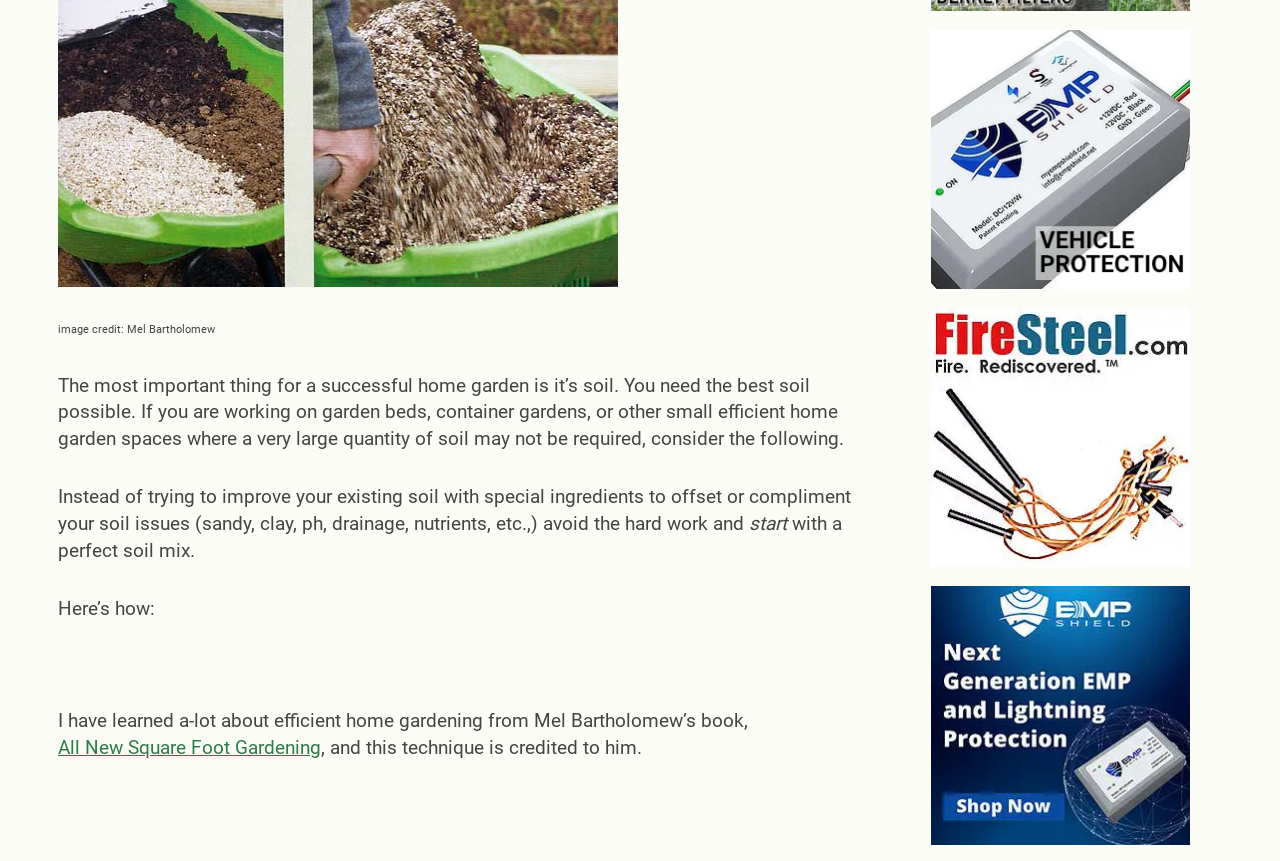Identify and provide the bounding box coordinates of the UI element described: "All New Square Foot Gardening". The coordinates should be formatted as [left, top, right, bottom], with each number being a float between 0 and 1.

[0.045, 0.854, 0.251, 0.881]